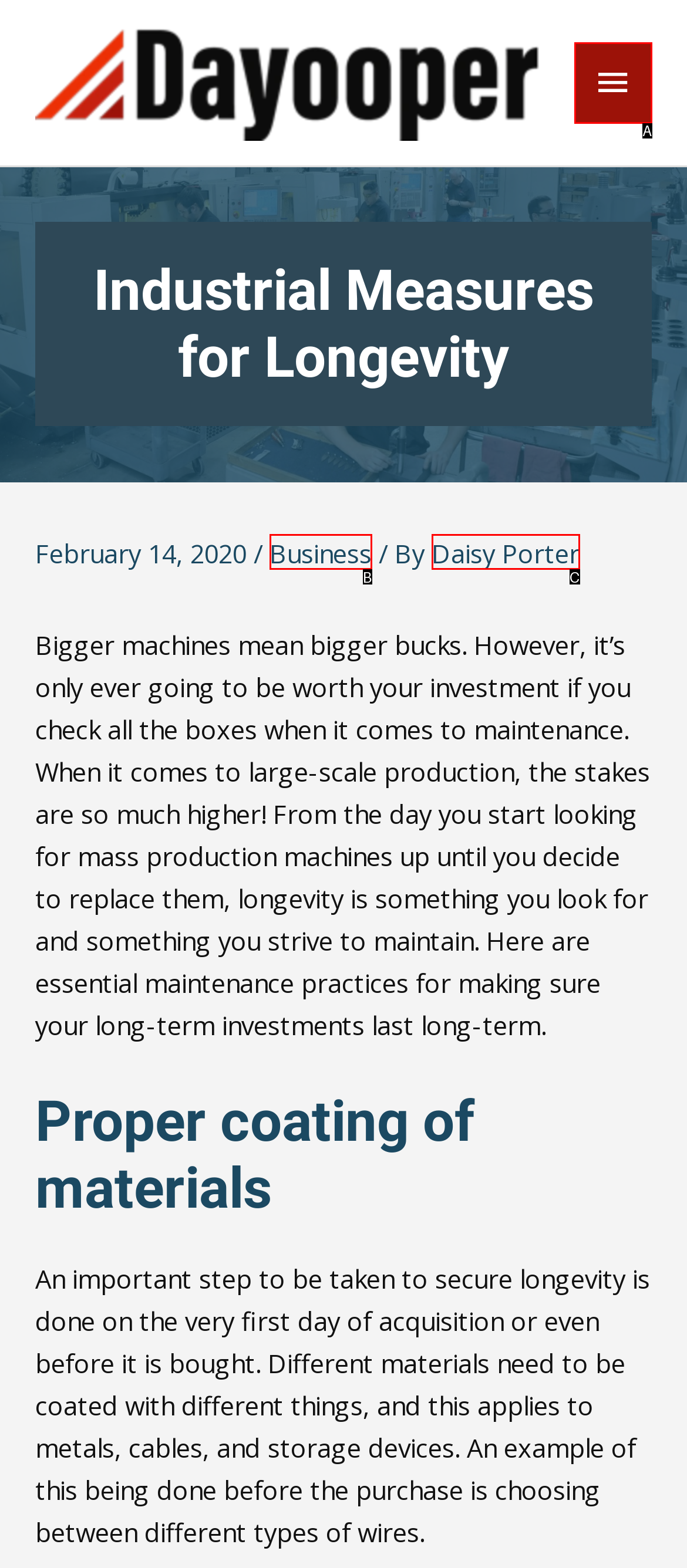Tell me which one HTML element best matches the description: Daisy Porter
Answer with the option's letter from the given choices directly.

C